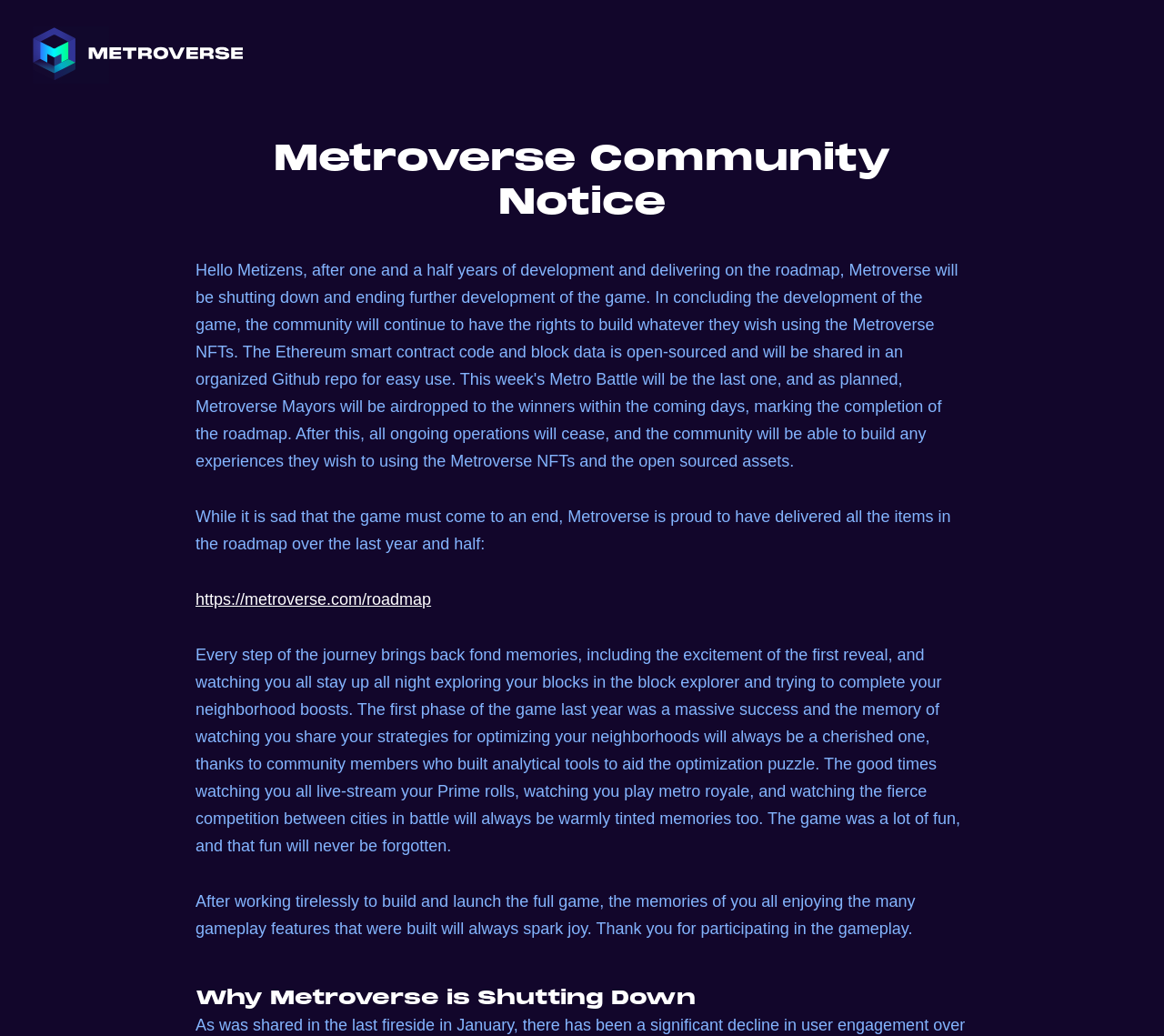What type of tools did community members build?
Please answer the question with a single word or phrase, referencing the image.

Analytical tools